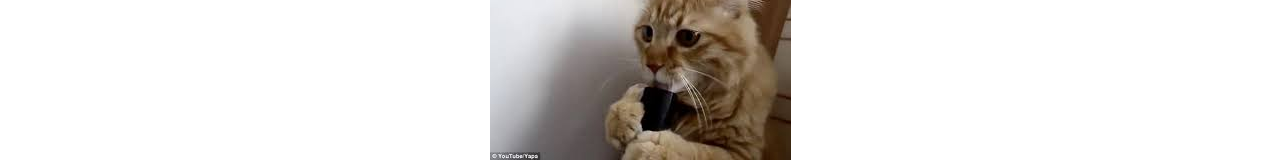What is the theme of the image?
Based on the image, give a concise answer in the form of a single word or short phrase.

The model Chinese learner